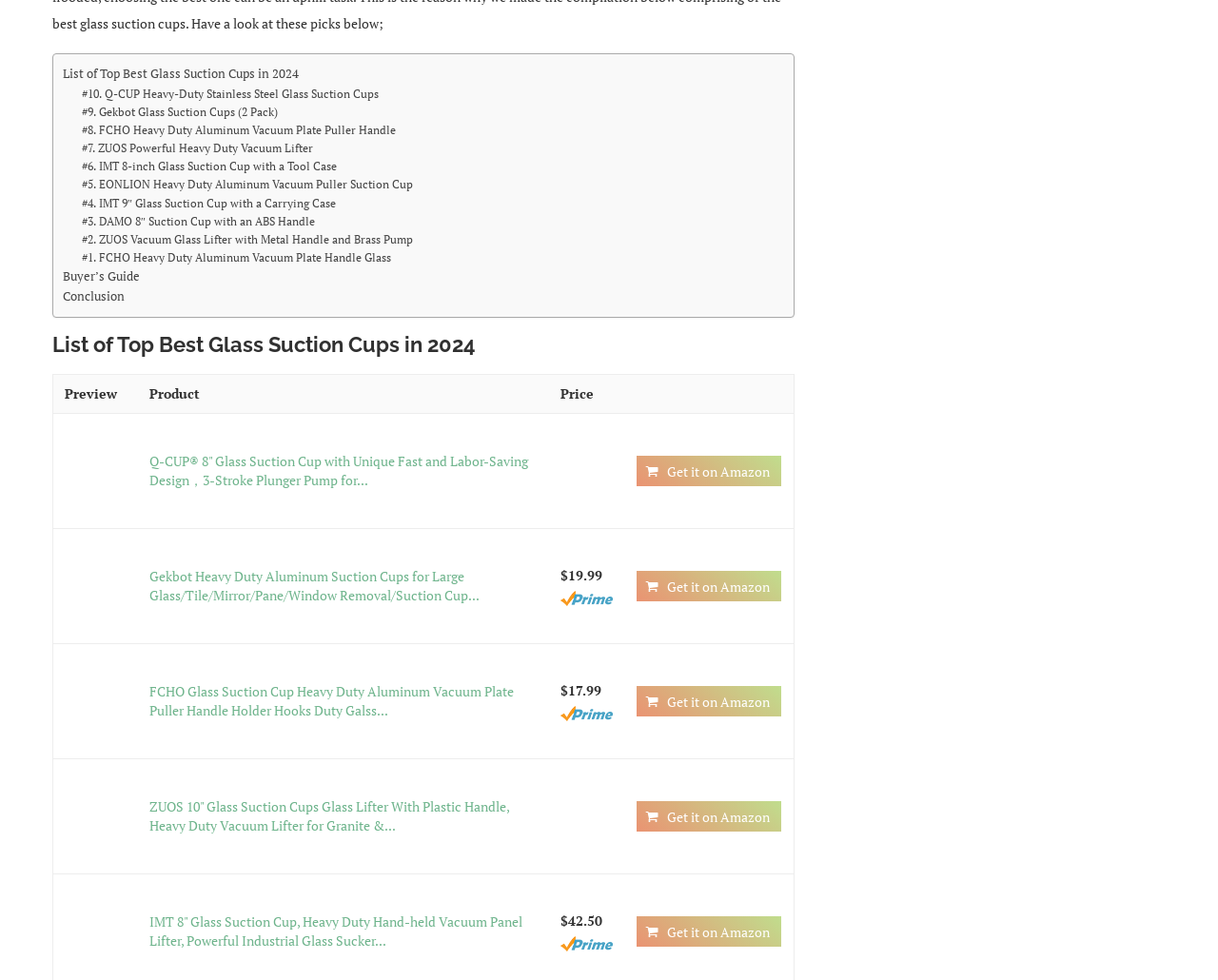Find the bounding box coordinates for the element that must be clicked to complete the instruction: "Get the IMT 8-inch Glass Suction Cup with a Tool Case on Amazon". The coordinates should be four float numbers between 0 and 1, indicated as [left, top, right, bottom].

[0.512, 0.16, 0.652, 0.179]